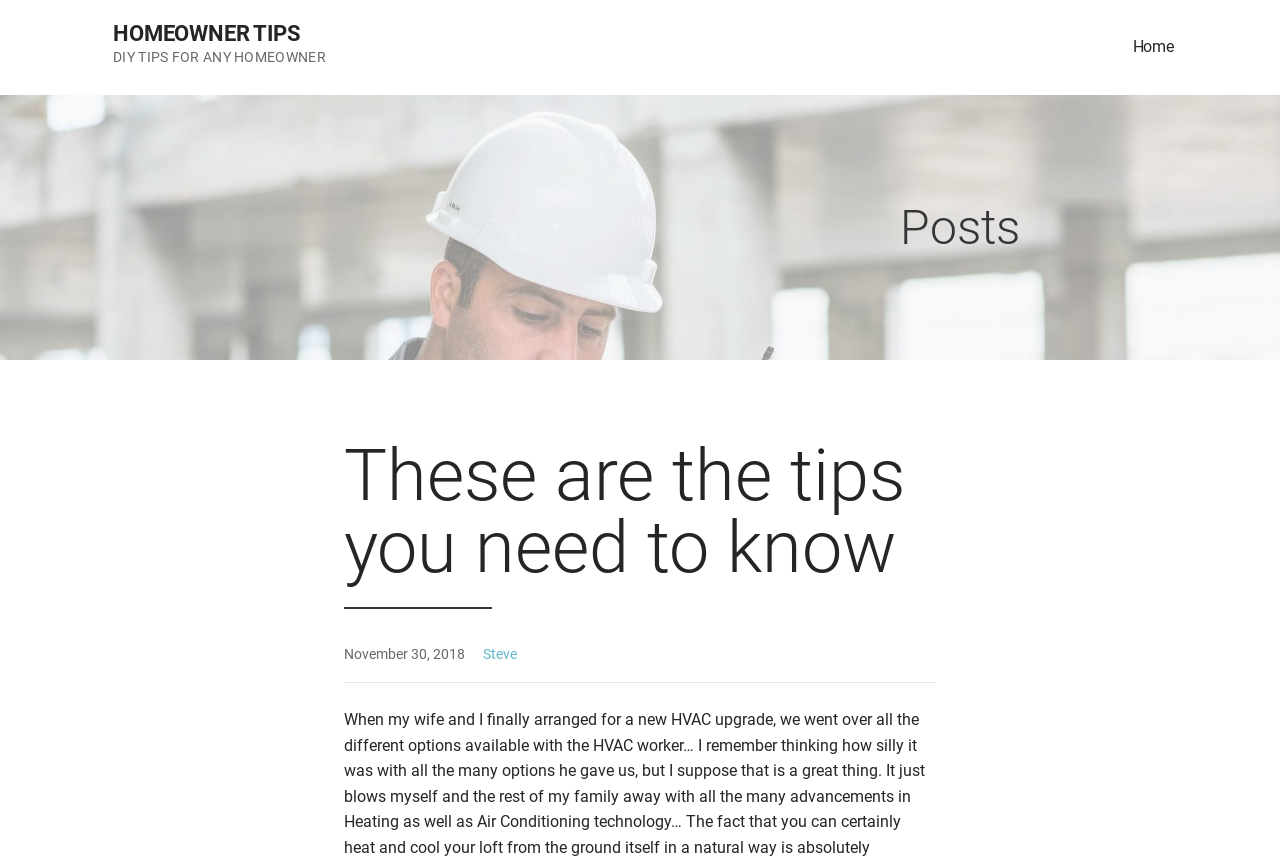Using the information from the screenshot, answer the following question thoroughly:
What is the category of the posts?

Based on the webpage structure, there is a heading 'Posts' which contains a subheading 'These are the tips you need to know'. This suggests that the posts are related to Homeowner Tips.